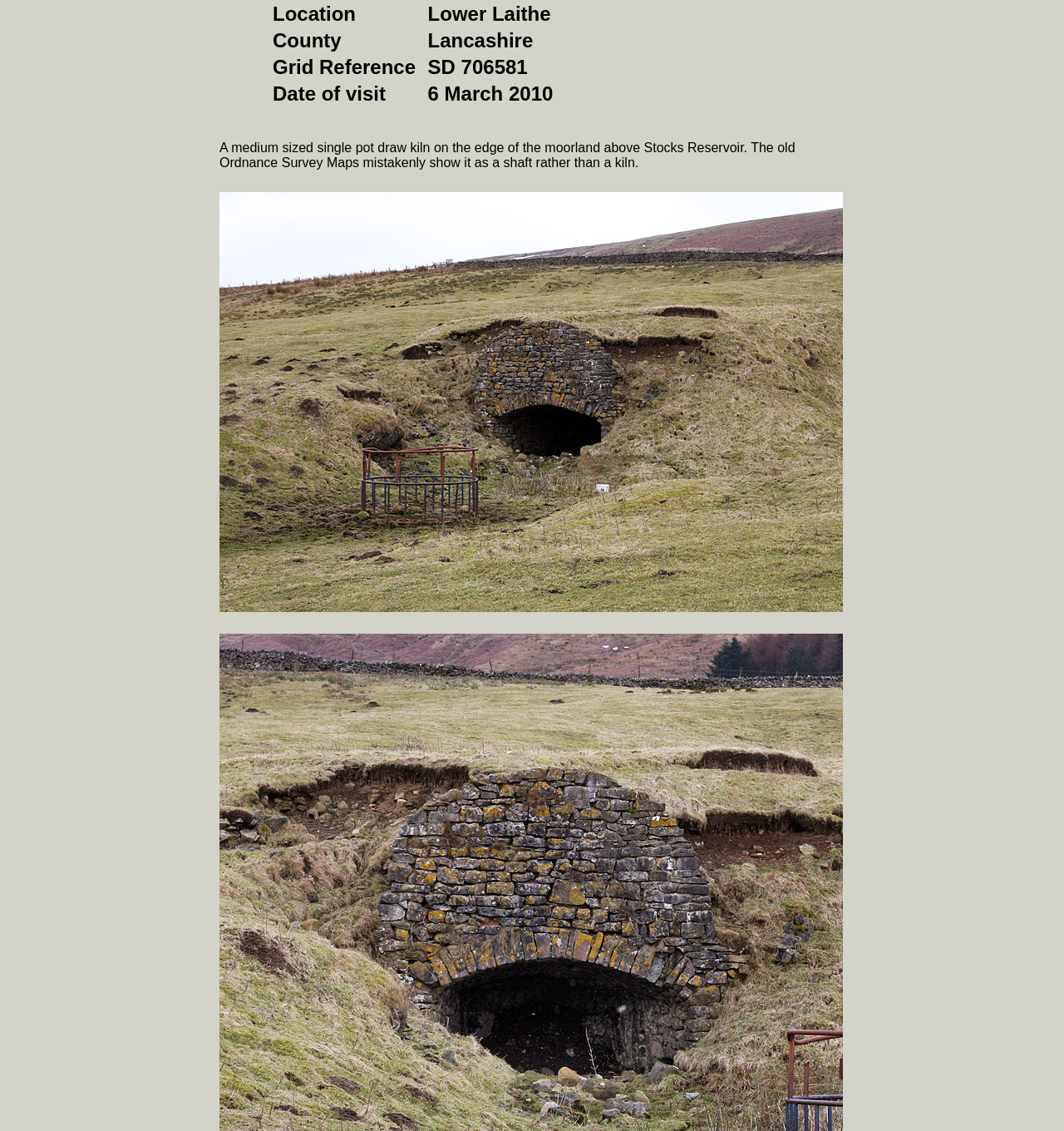When was the limekiln visited?
Based on the image content, provide your answer in one word or a short phrase.

6 March 2010